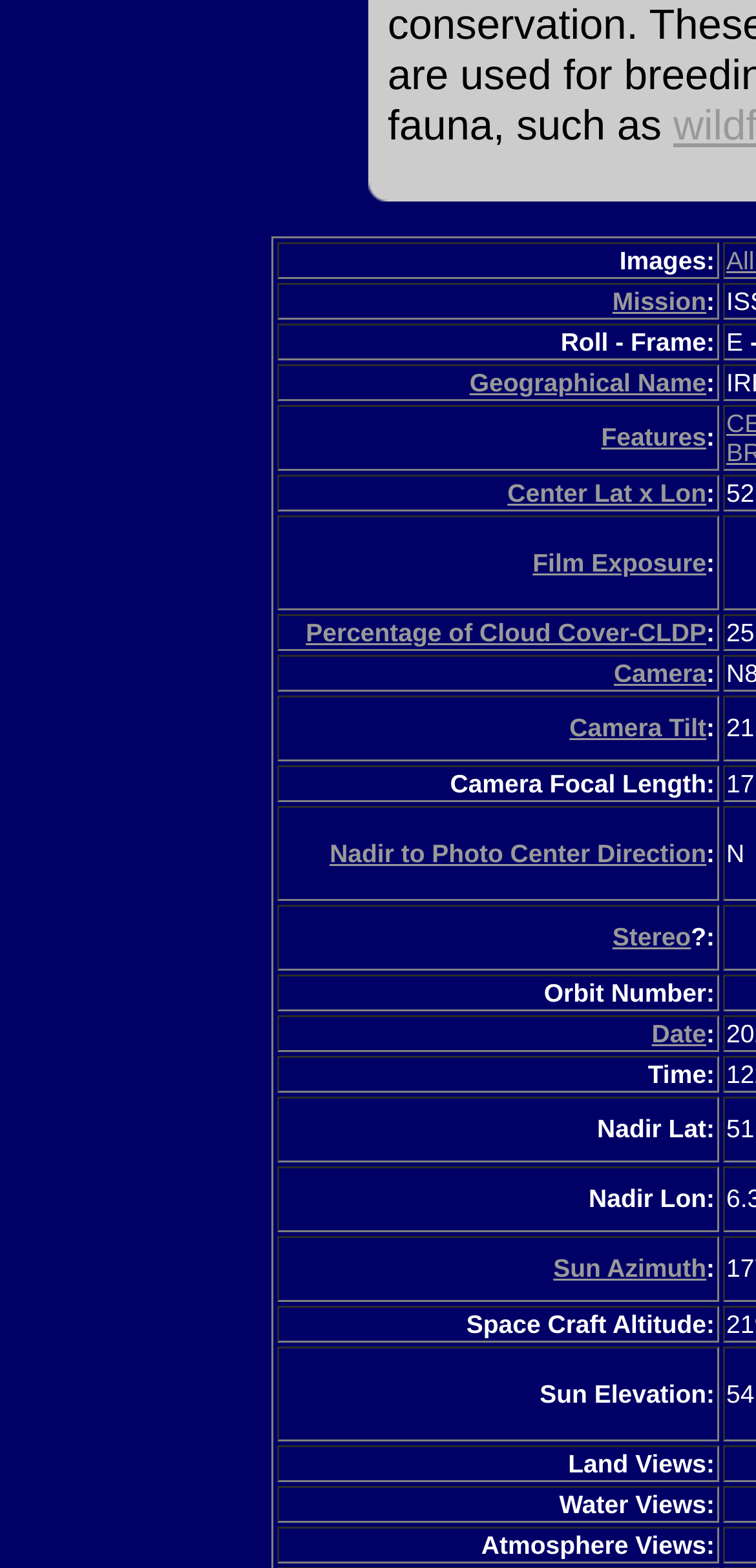Please identify the bounding box coordinates of the area I need to click to accomplish the following instruction: "Get Center Lat x Lon".

[0.671, 0.305, 0.934, 0.323]